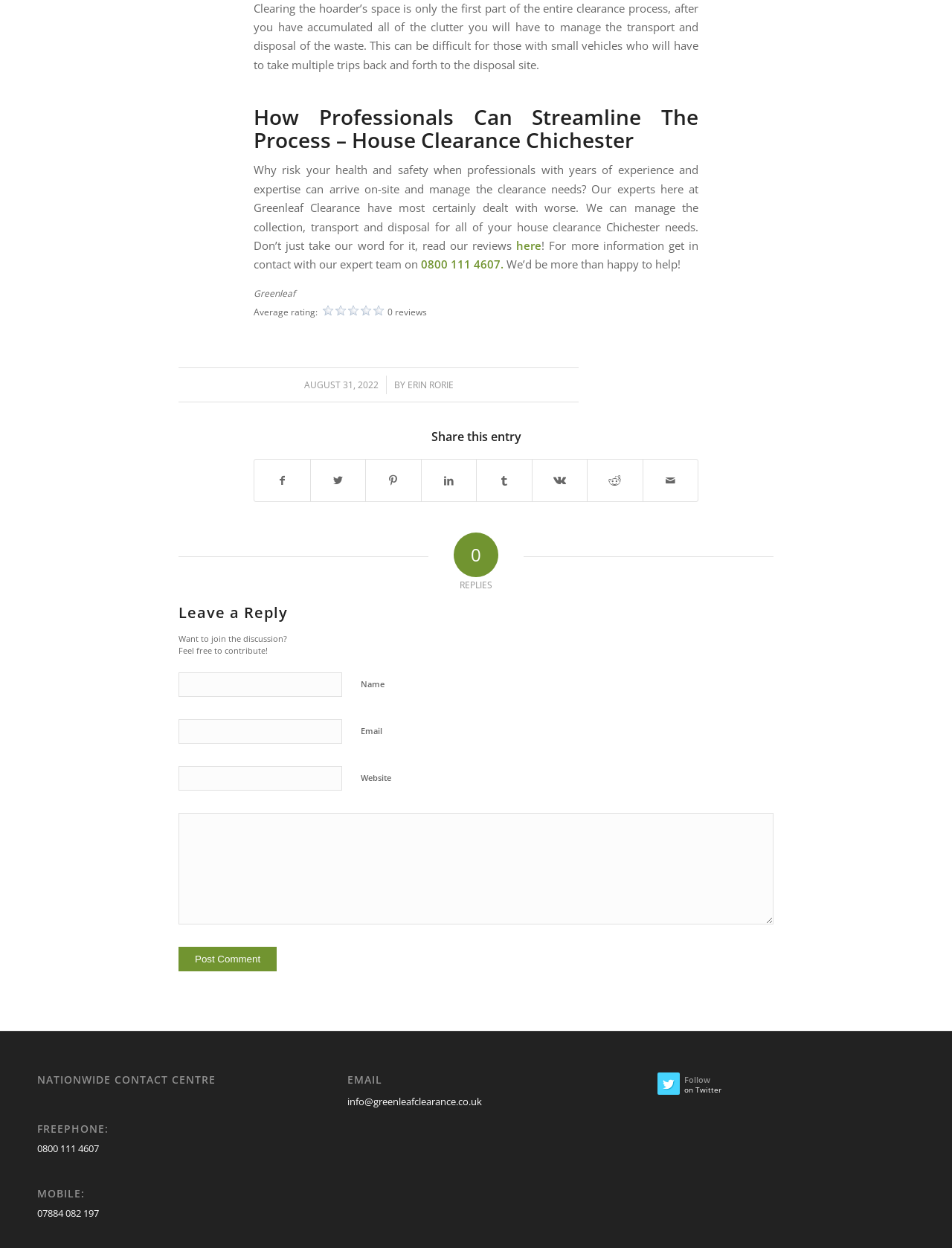Kindly determine the bounding box coordinates for the clickable area to achieve the given instruction: "Contact the expert team".

[0.442, 0.206, 0.532, 0.218]